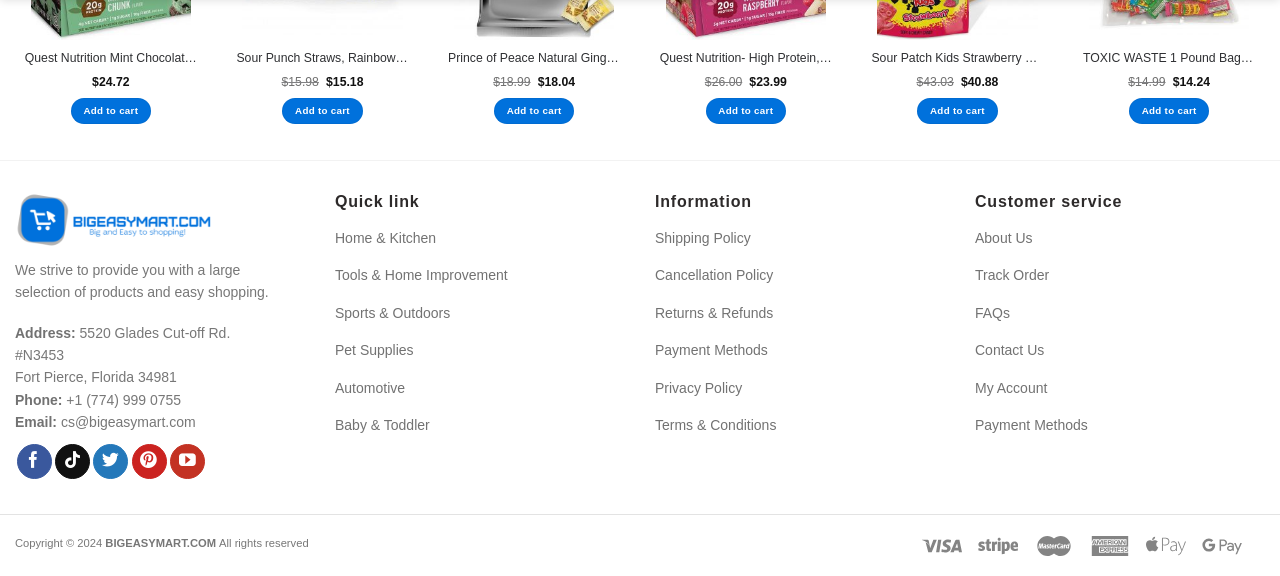How many products are displayed on the webpage?
Answer the question with a thorough and detailed explanation.

The number of products displayed on the webpage can be counted by looking at the product information sections, which are listed horizontally across the page. There are 6 products displayed.